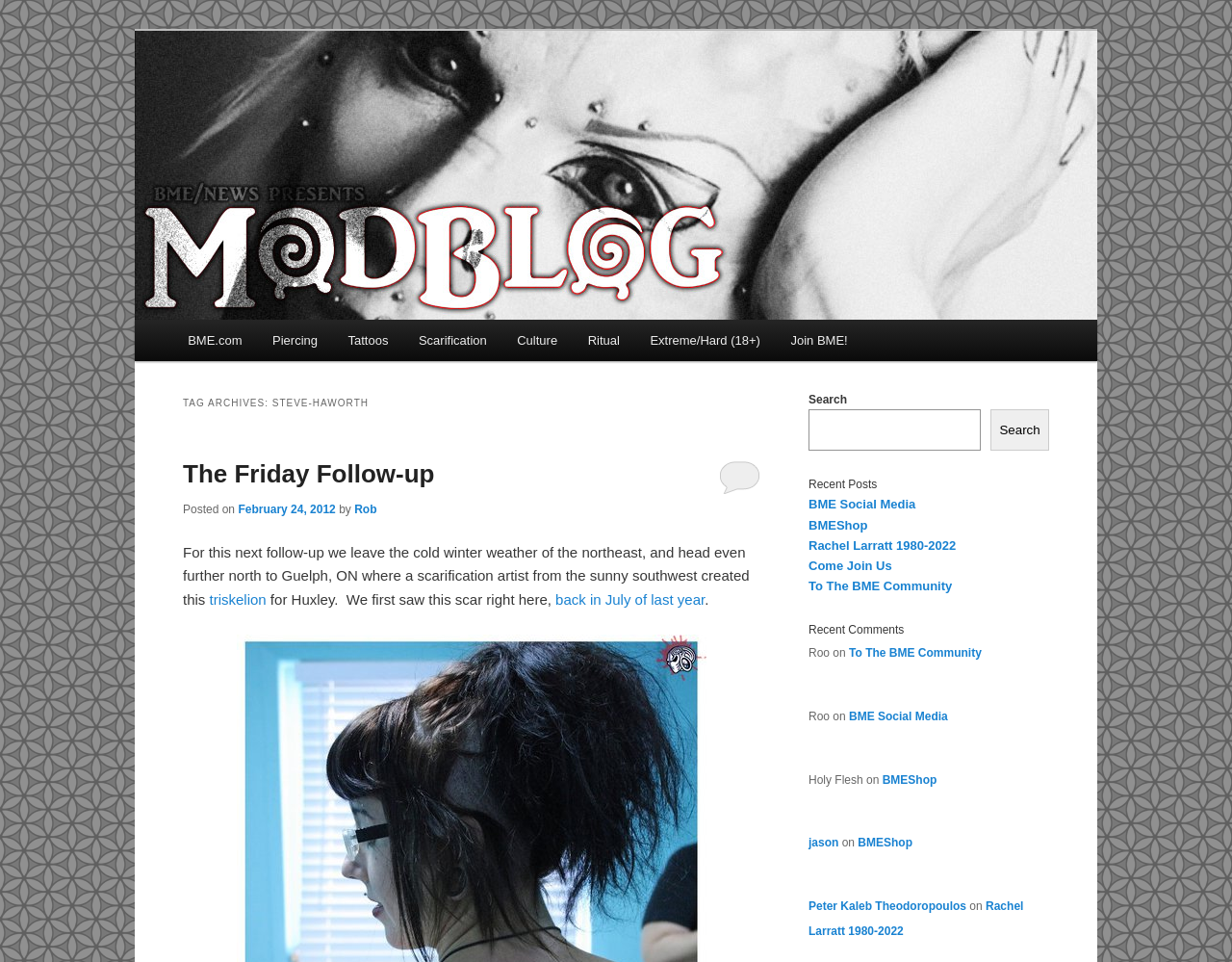Please provide a one-word or short phrase answer to the question:
What is the main topic of this webpage?

Body Modification